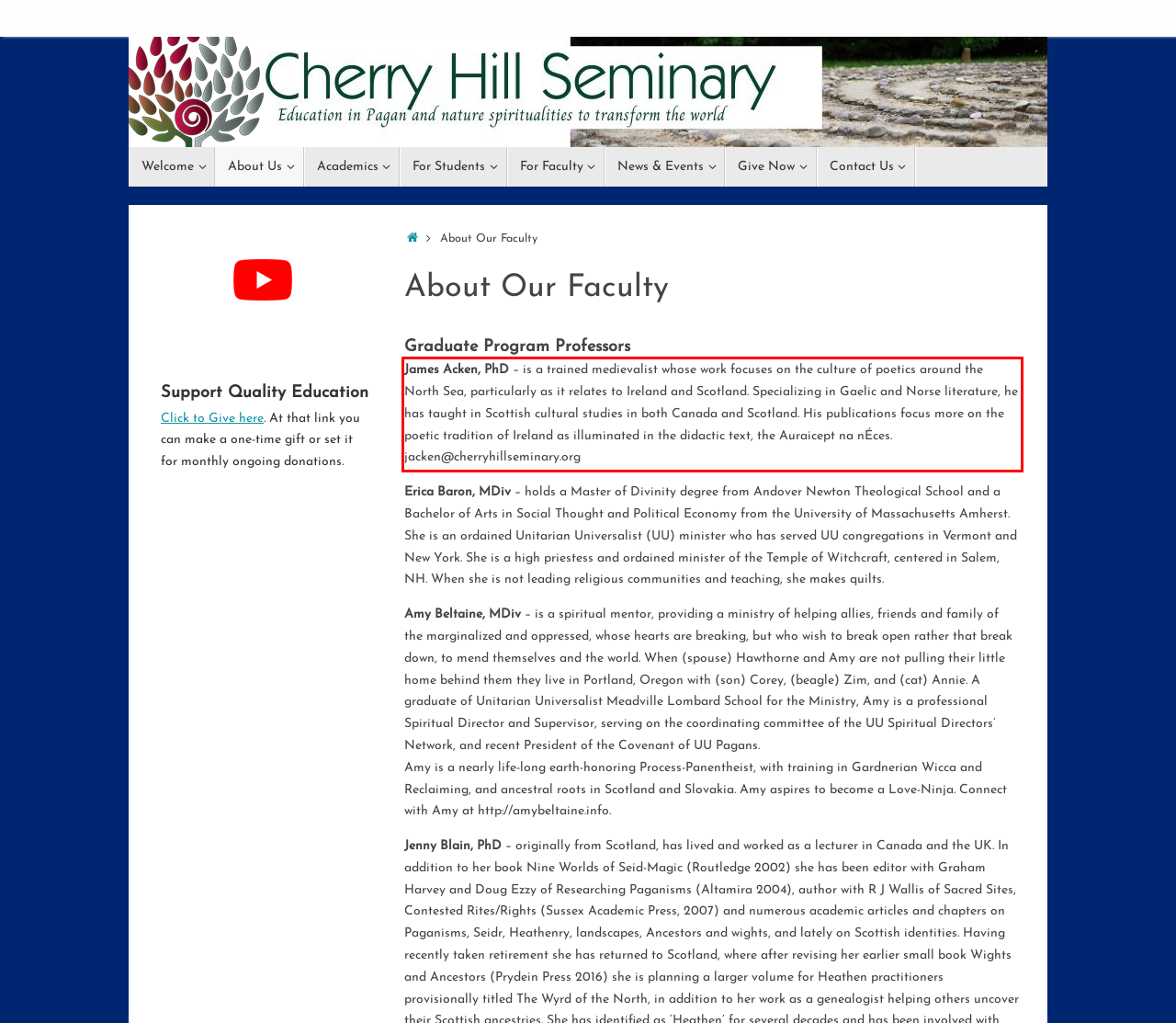Identify the text inside the red bounding box in the provided webpage screenshot and transcribe it.

James Acken, PhD – is a trained medievalist whose work focuses on the culture of poetics around the North Sea, particularly as it relates to Ireland and Scotland. Specializing in Gaelic and Norse literature, he has taught in Scottish cultural studies in both Canada and Scotland. His publications focus more on the poetic tradition of Ireland as illuminated in the didactic text, the Auraicept na nÉces. jacken@cherryhillseminary.org